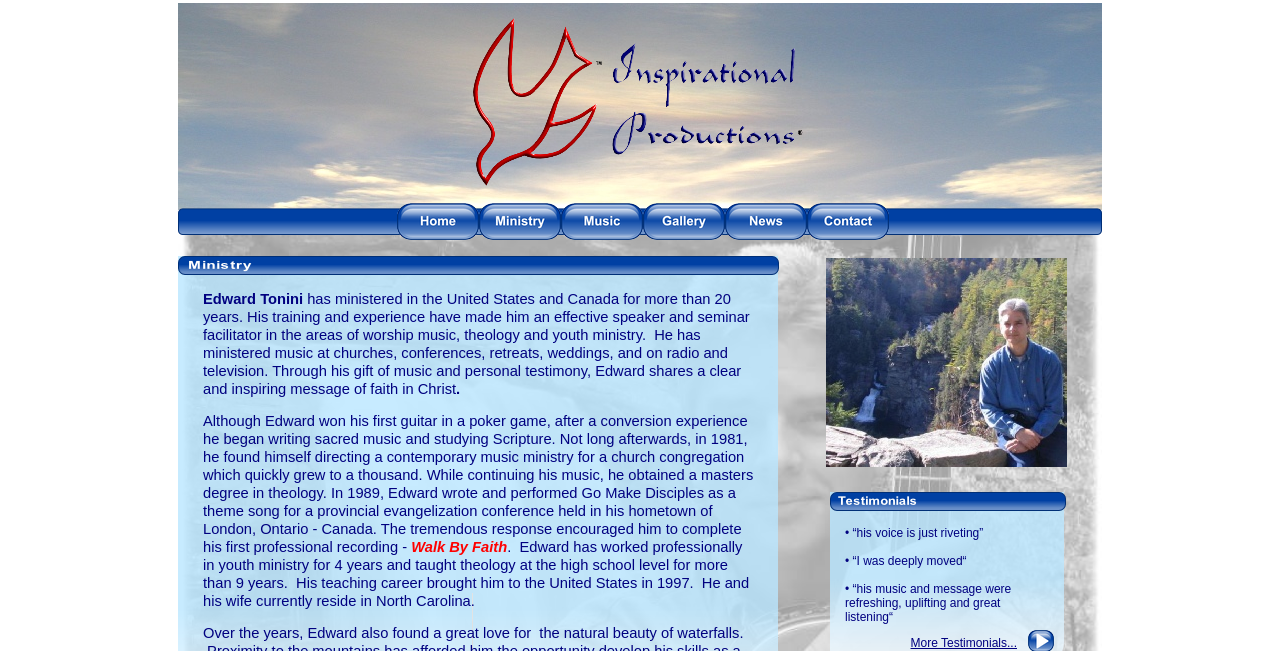Answer in one word or a short phrase: 
How many years of experience does Edward Tonini have in youth ministry?

4 years